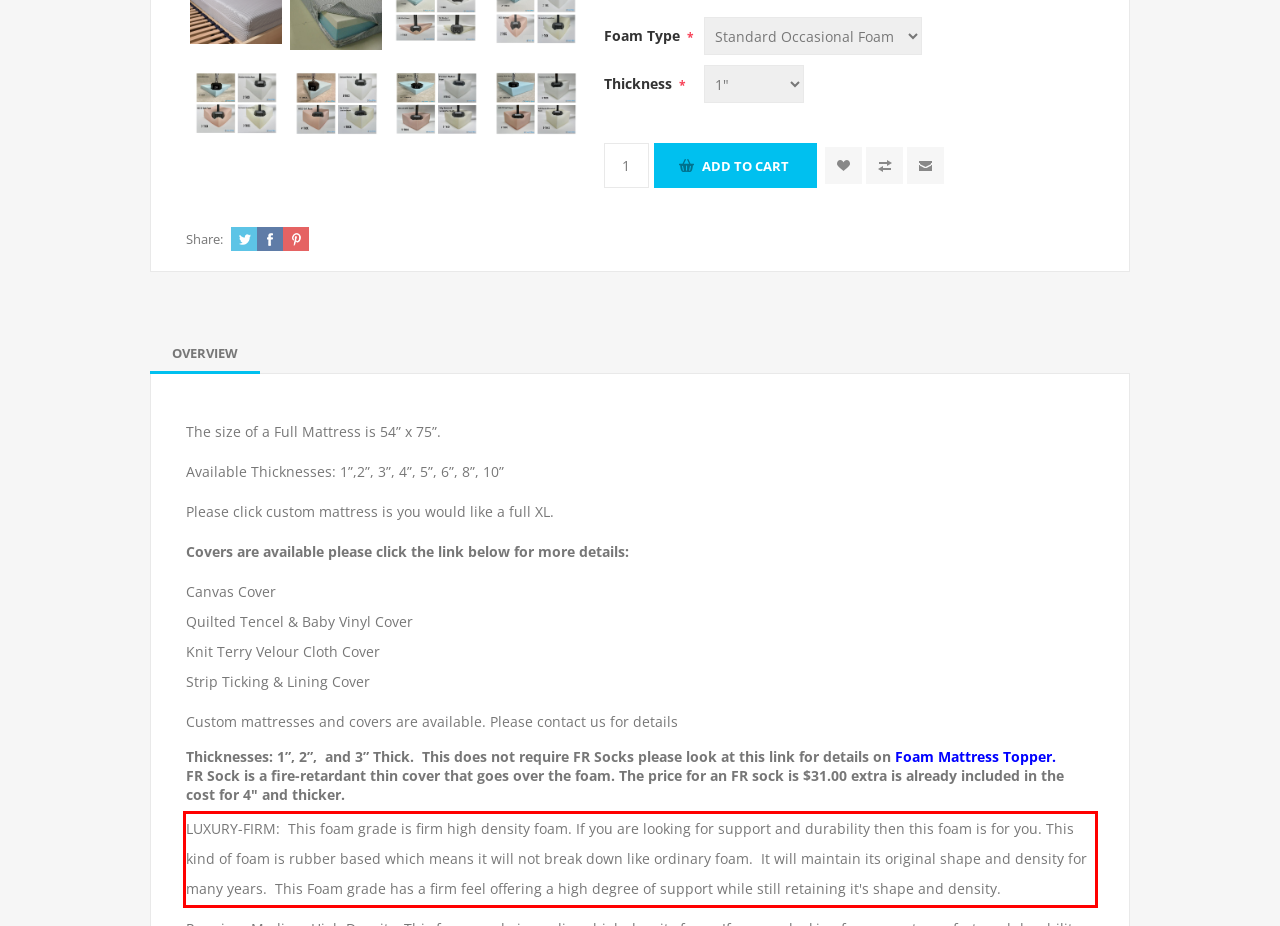There is a screenshot of a webpage with a red bounding box around a UI element. Please use OCR to extract the text within the red bounding box.

LUXURY-FIRM: This foam grade is firm high density foam. If you are looking for support and durability then this foam is for you. This kind of foam is rubber based which means it will not break down like ordinary foam. It will maintain its original shape and density for many years. This Foam grade has a firm feel offering a high degree of support while still retaining it's shape and density.